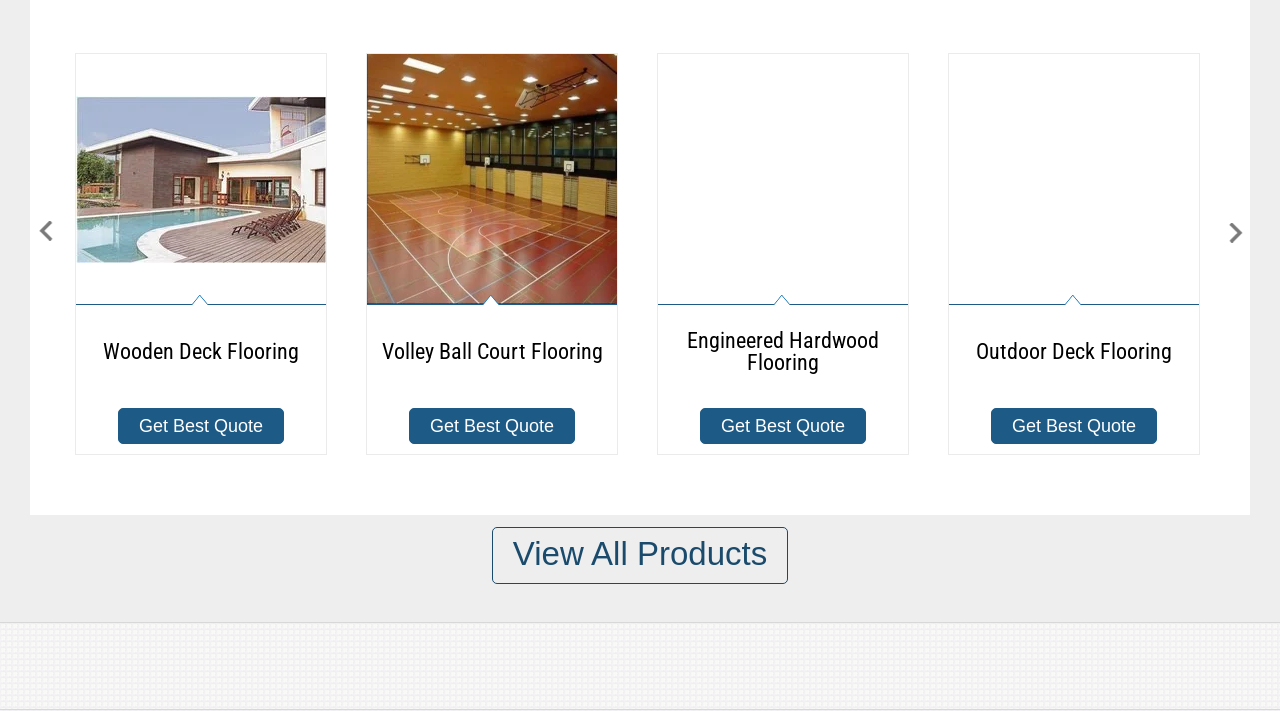Give a one-word or one-phrase response to the question: 
What is the text of the second link on the webpage?

Volley Ball Court Flooring